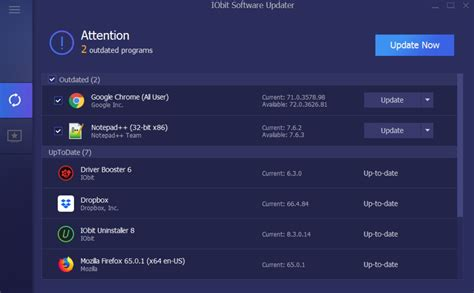What is the purpose of the blue button?
Refer to the image and provide a detailed answer to the question.

The prominent blue button labeled 'Update Now' is situated at the top right corner of the interface, encouraging users to commence the update process for the outdated software.